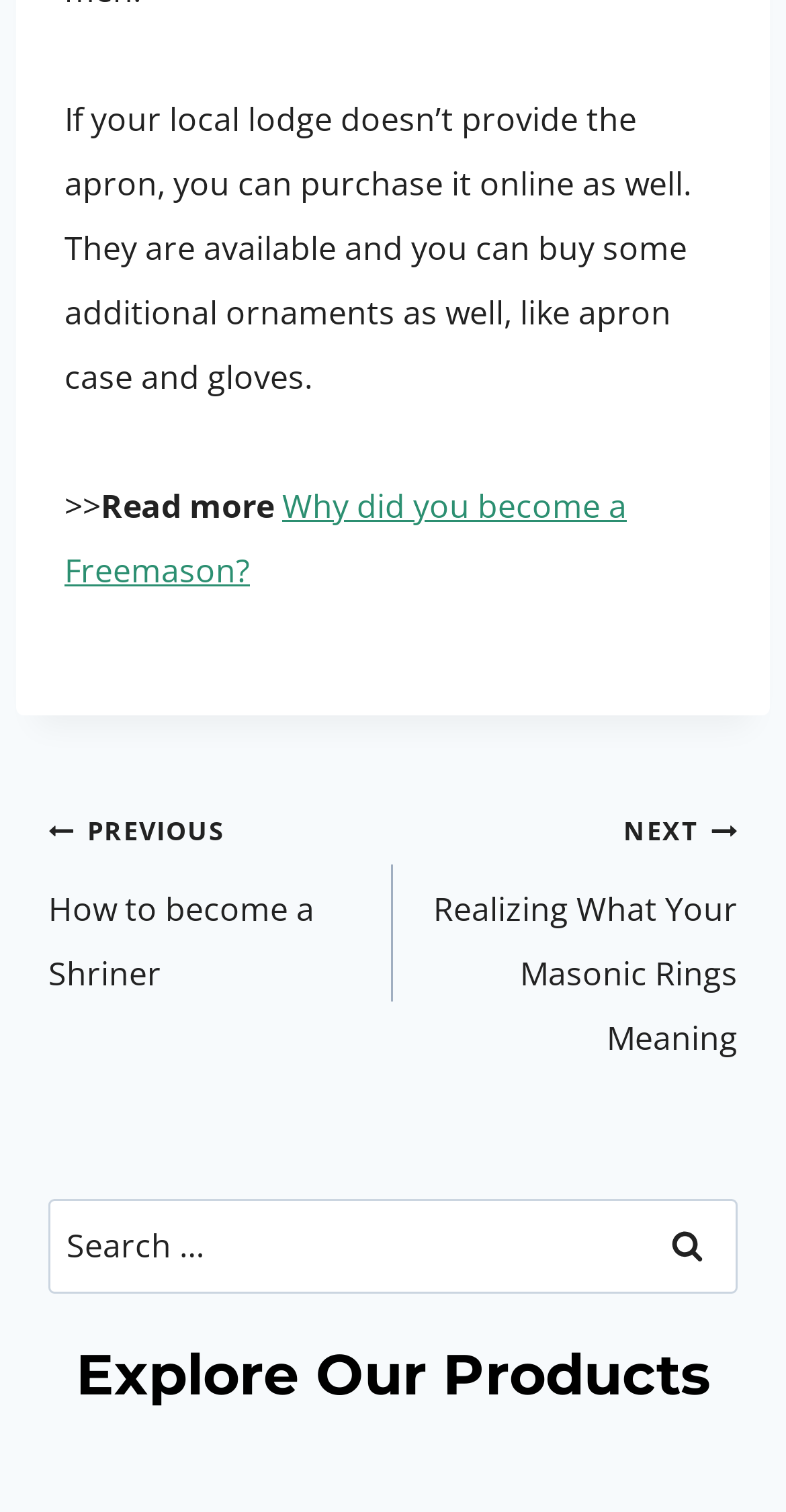Give the bounding box coordinates for the element described as: "aria-label="Instagram"".

[0.201, 0.866, 0.312, 0.924]